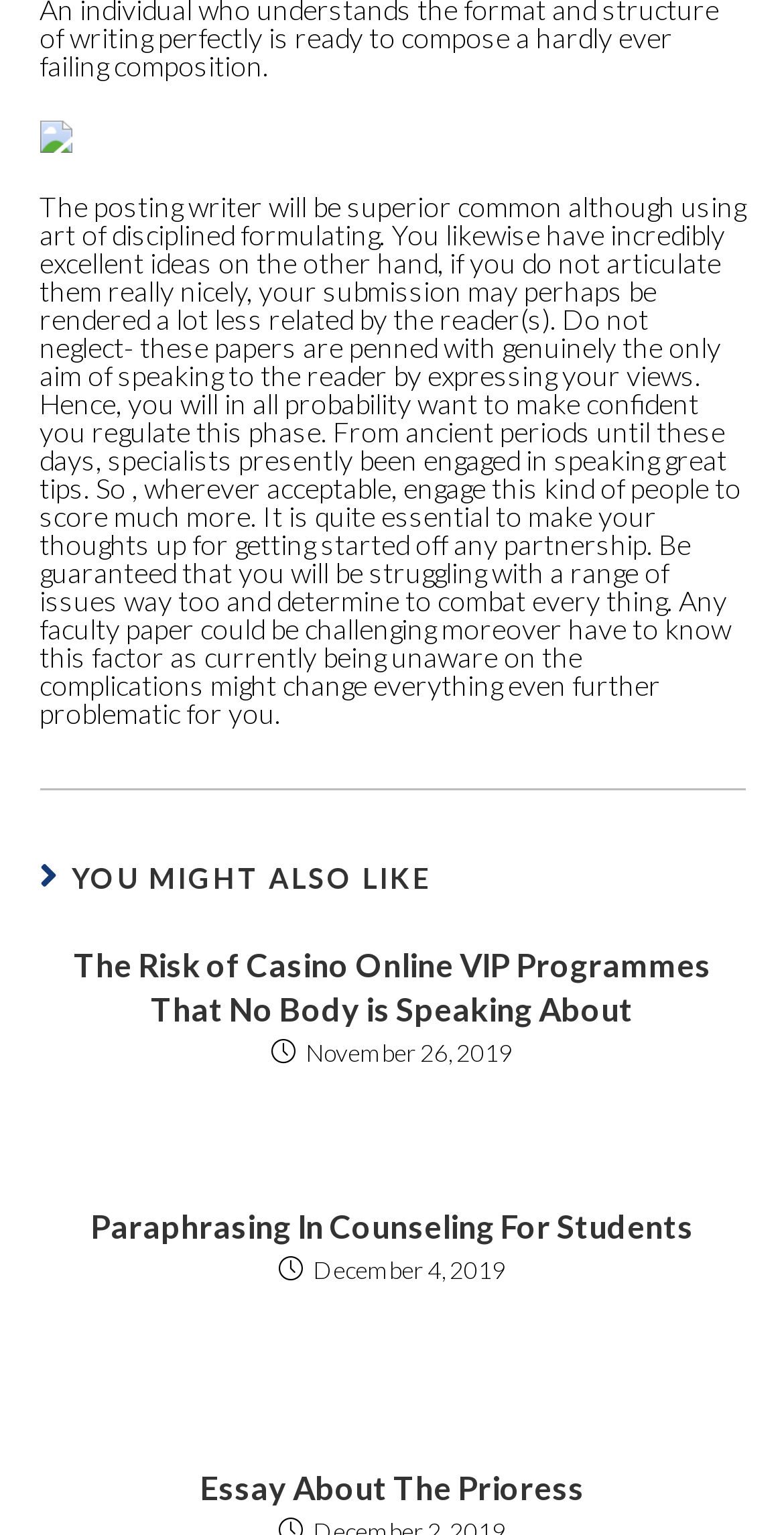Examine the image carefully and respond to the question with a detailed answer: 
What is the topic of the text above the article list?

I read the StaticText element at the top of the page and understood that it is discussing the importance of writing and speaking skills, especially in academic settings.